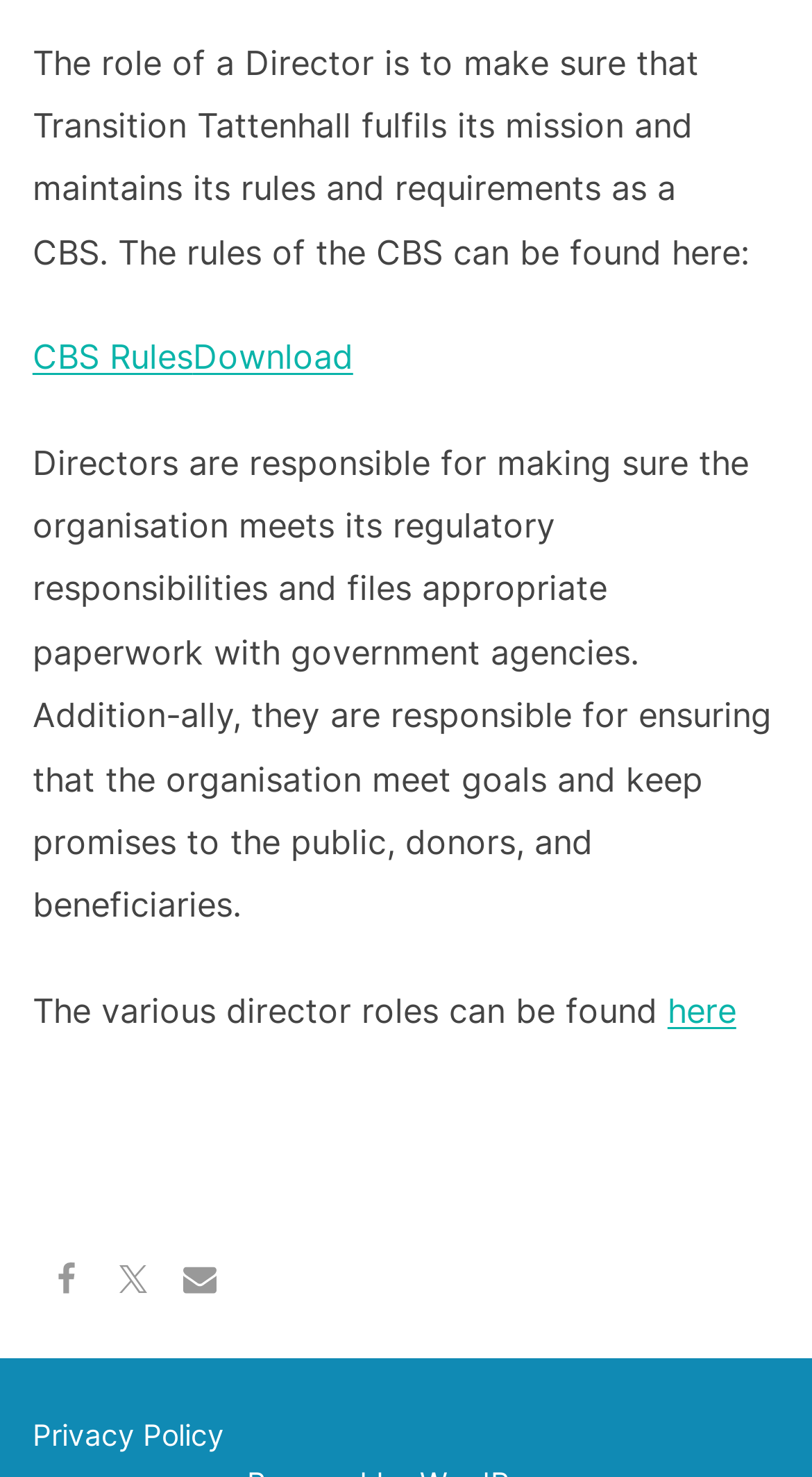For the given element description CBS Rules, determine the bounding box coordinates of the UI element. The coordinates should follow the format (top-left x, top-left y, bottom-right x, bottom-right y) and be within the range of 0 to 1.

[0.04, 0.23, 0.237, 0.258]